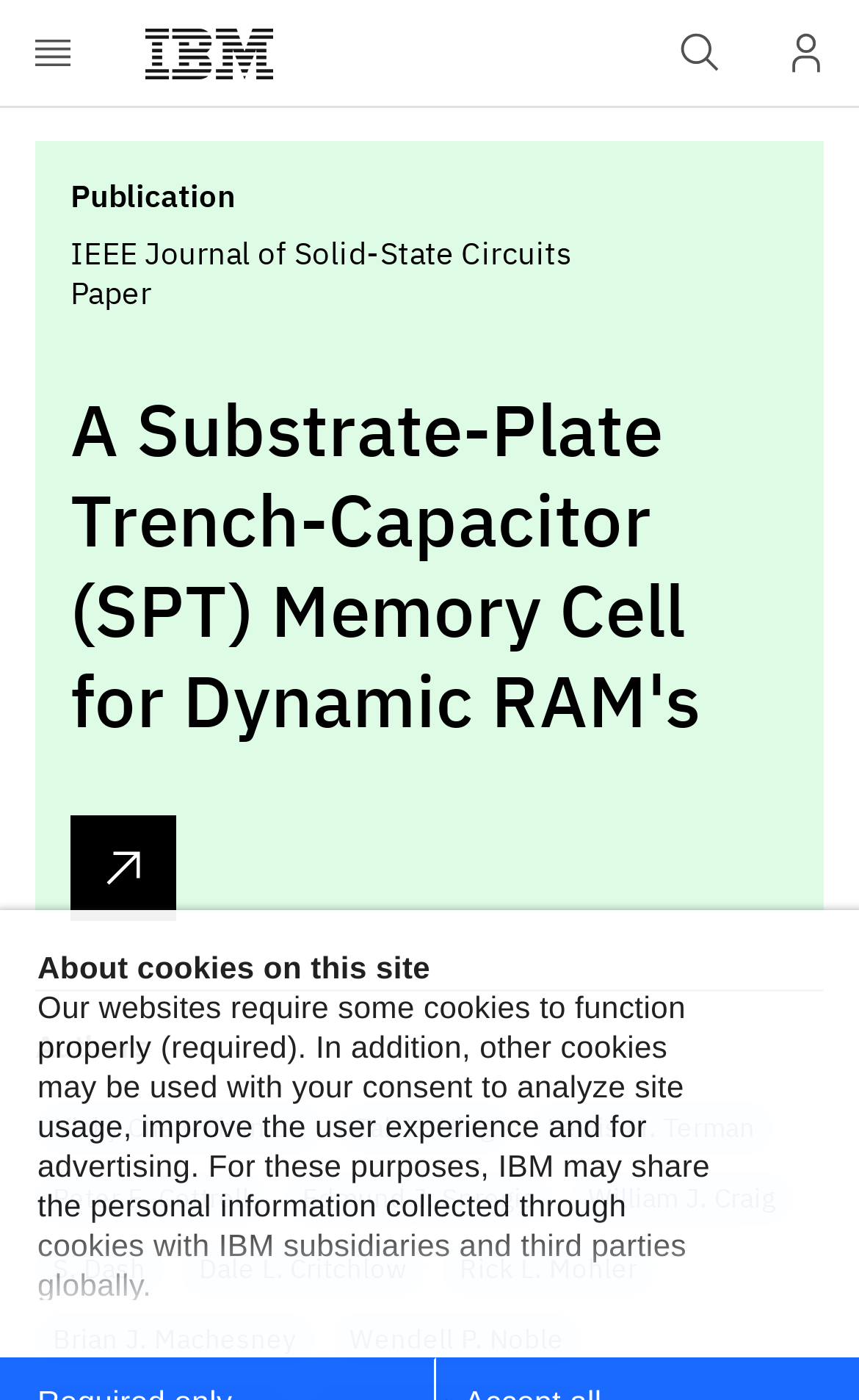Locate the bounding box coordinates of the UI element described by: "Peter E. Cottrell". Provide the coordinates as four float numbers between 0 and 1, formatted as [left, top, right, bottom].

[0.041, 0.837, 0.311, 0.875]